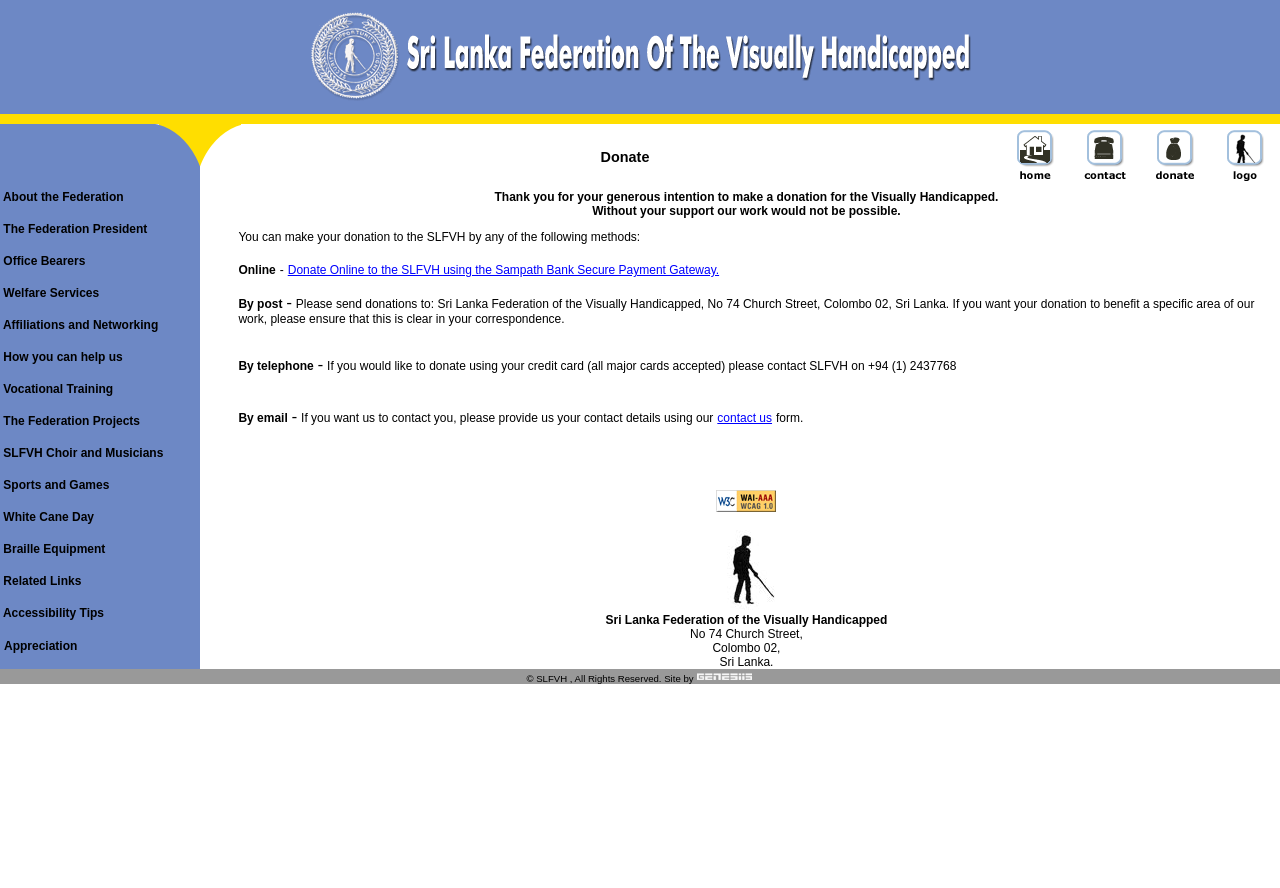Pinpoint the bounding box coordinates of the clickable area necessary to execute the following instruction: "Click the 'Donate' button". The coordinates should be given as four float numbers between 0 and 1, namely [left, top, right, bottom].

[0.195, 0.14, 0.781, 0.214]